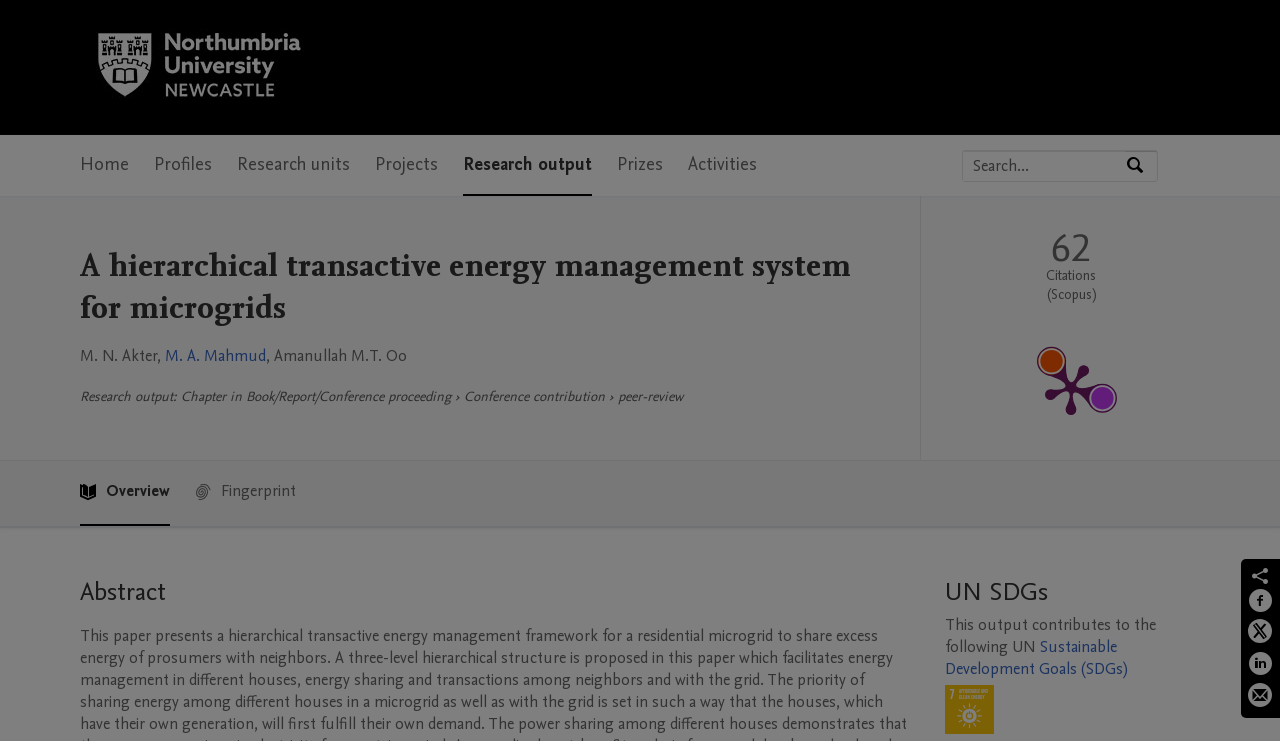How many citations does this research output have?
Provide a well-explained and detailed answer to the question.

I found the answer by looking at the 'Publication metrics section' and finding the number of citations, which is 62.